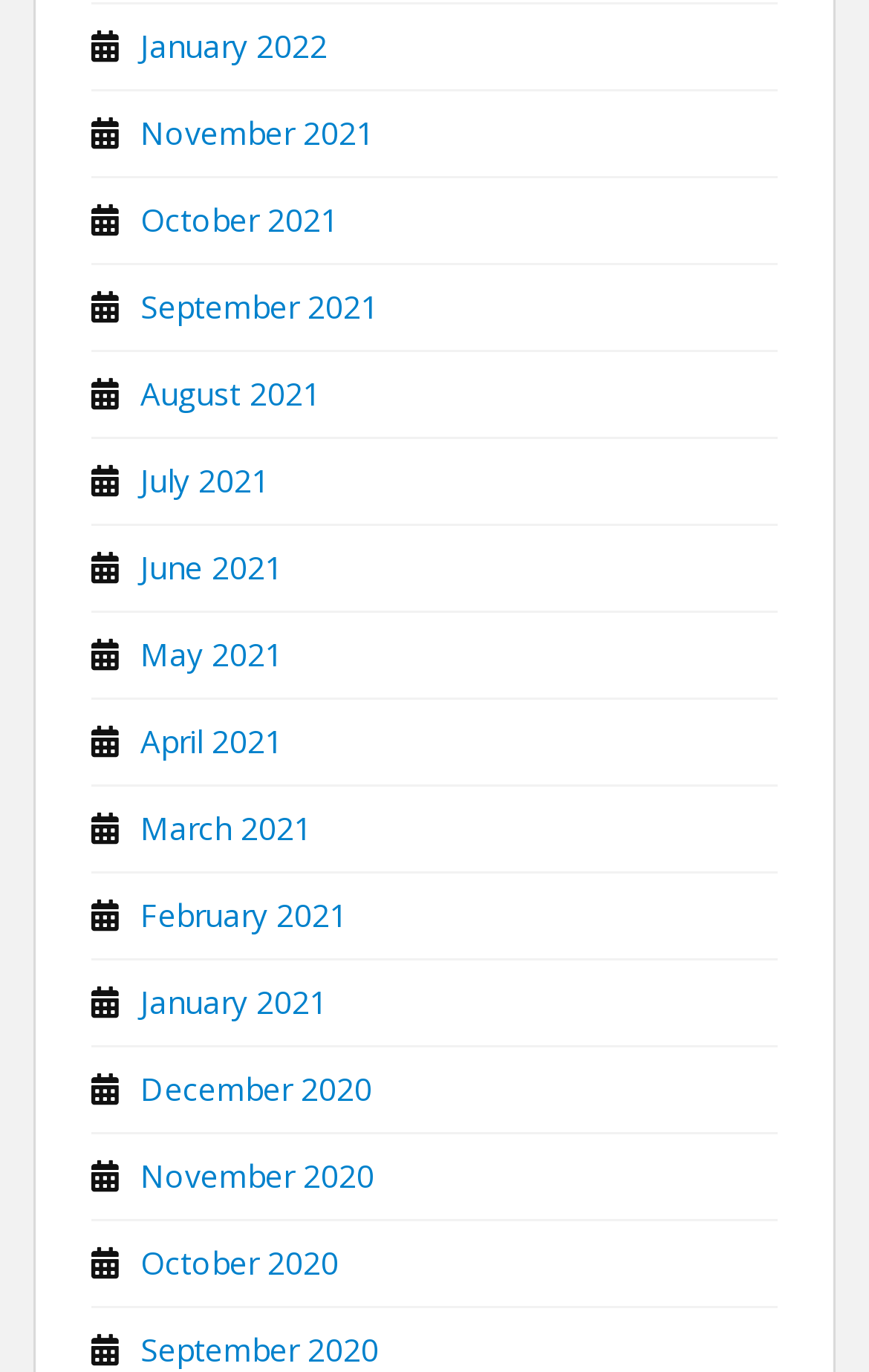Using the provided element description, identify the bounding box coordinates as (top-left x, top-left y, bottom-right x, bottom-right y). Ensure all values are between 0 and 1. Description: January 2022

[0.162, 0.017, 0.377, 0.048]